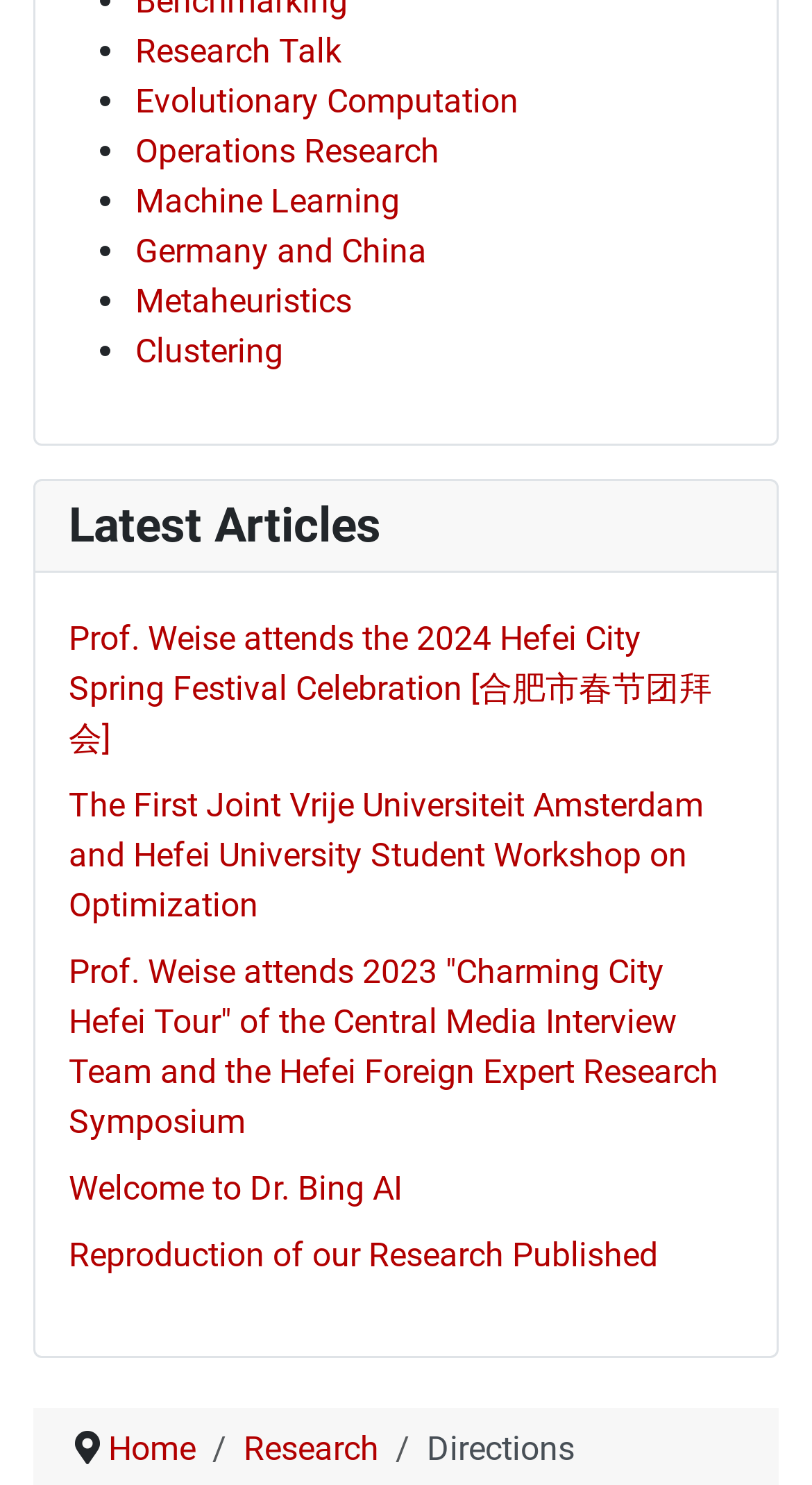What is the research topic related to Germany and China?
Respond with a short answer, either a single word or a phrase, based on the image.

Germany and China